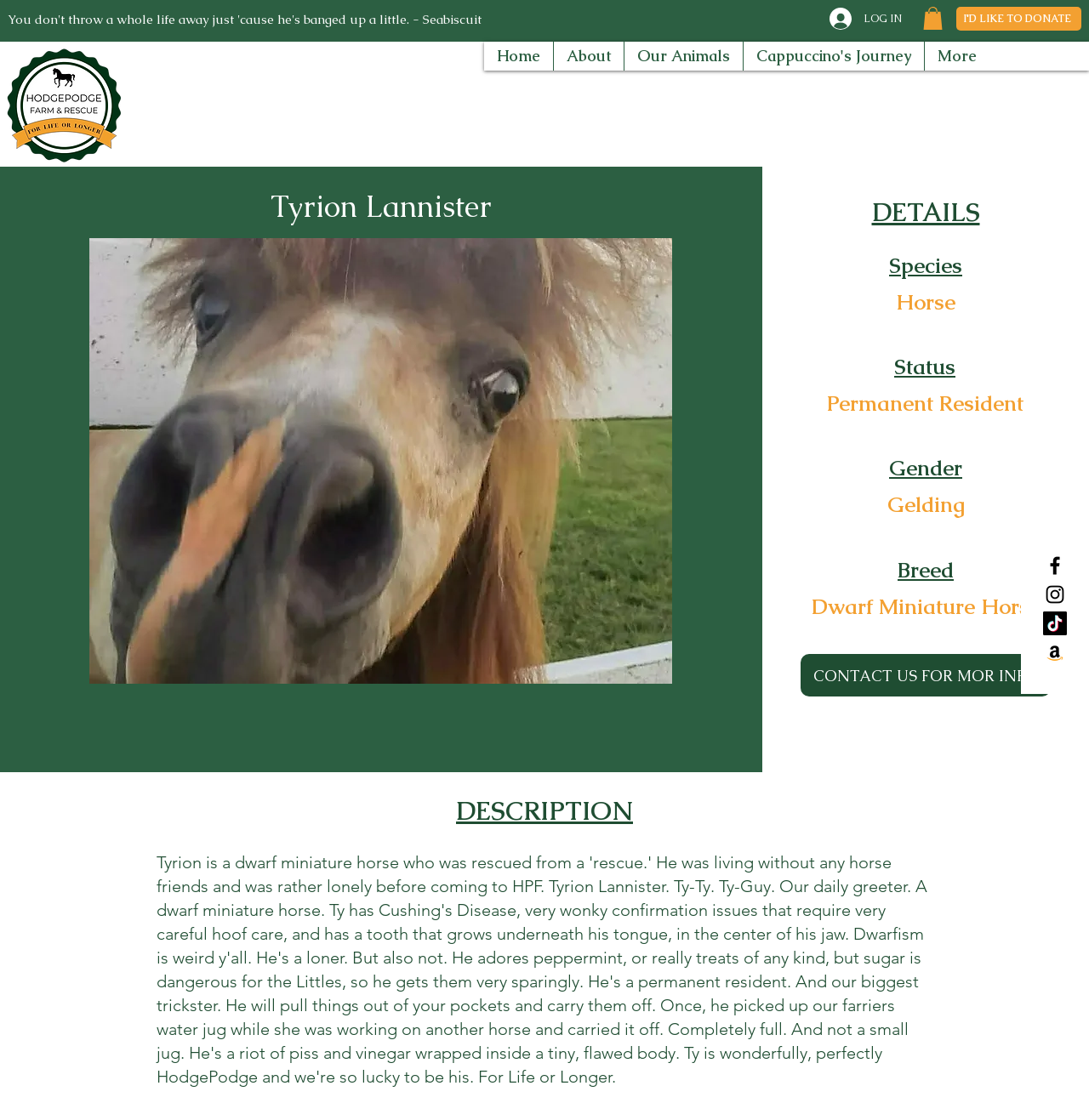Identify the bounding box for the described UI element: "I'd Like to Donate".

[0.878, 0.006, 0.993, 0.027]